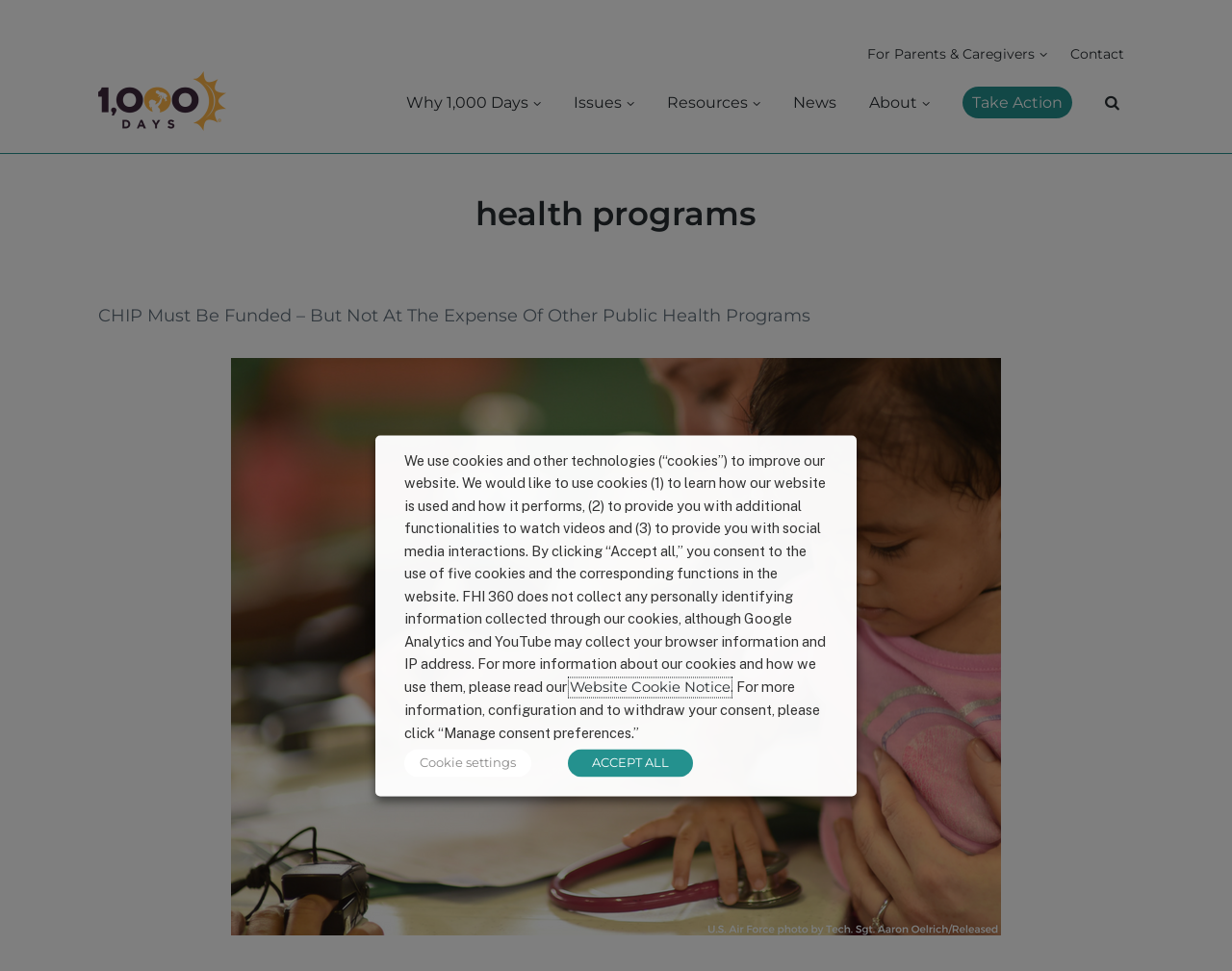Locate the bounding box coordinates of the element you need to click to accomplish the task described by this instruction: "read about CHIP Must Be Funded".

[0.08, 0.314, 0.658, 0.336]